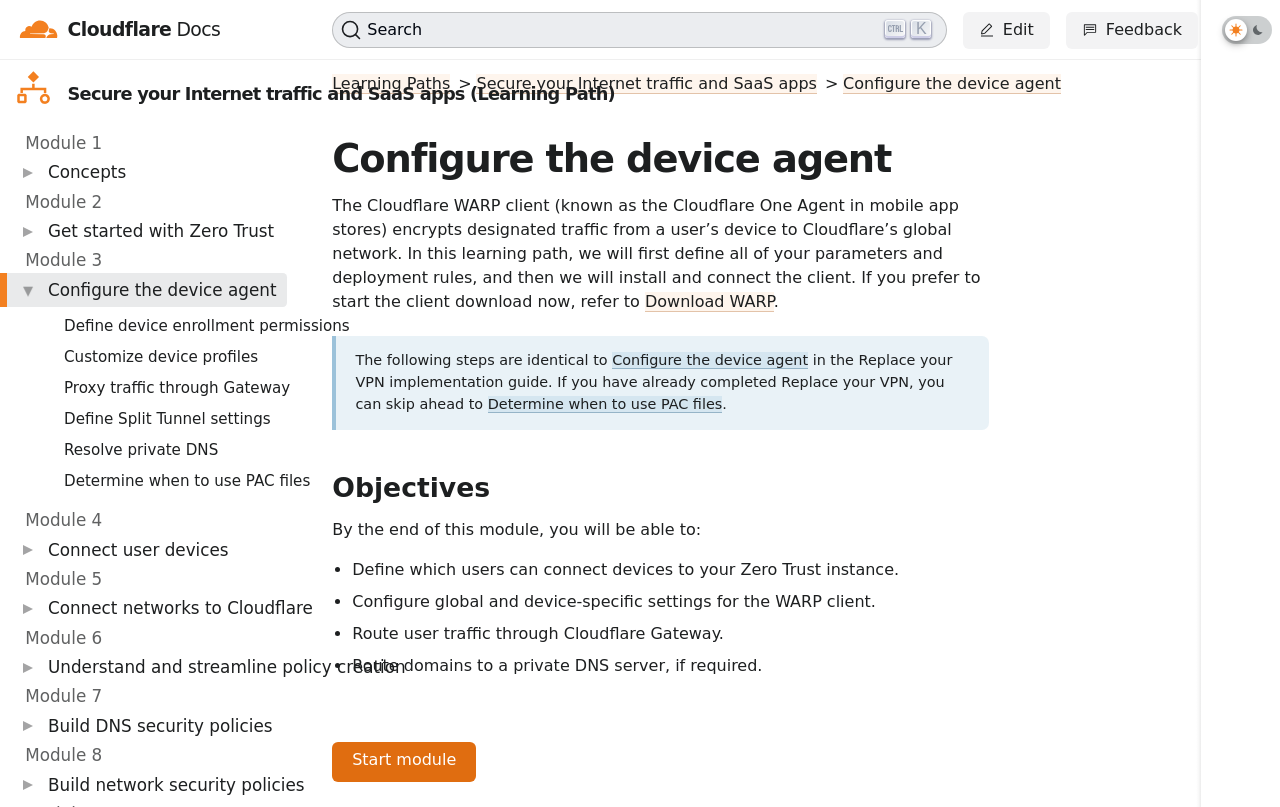Generate a thorough caption detailing the webpage content.

This webpage is a learning path focused on securing internet traffic and SaaS apps. At the top left, there is a Cloudflare Docs logomark and a link to Cloudflare Secure, a learning path logo. Below this, there is a button to expand the learning path menu. 

On the left side, there are five modules listed, each with an expandable button and a link to the module's content. The modules are labeled as "Module 1", "Module 2", and so on. 

The main content area is divided into sections. The first section has a heading "Configure the device agent" and a paragraph of text explaining the Cloudflare WARP client. There is a link to download WARP below this. 

The next section is a note that mentions the following steps are identical to those in the "Replace your VPN implementation guide". There is a link to "Configure the device agent" and another link to "Determine when to use PAC files" within this section.

Below this, there is a heading "# Objectives" with a link to the same anchor. The objectives of the module are listed, including defining which users can connect devices to a Zero Trust instance, configuring global and device-specific settings for the WARP client, routing user traffic through Cloudflare Gateway, and routing domains to a private DNS server if required.

At the bottom of the page, there is a link to "Start module". On the top right, there are several links and buttons, including a search button, an edit link, a feedback link, and theme toggle icons.